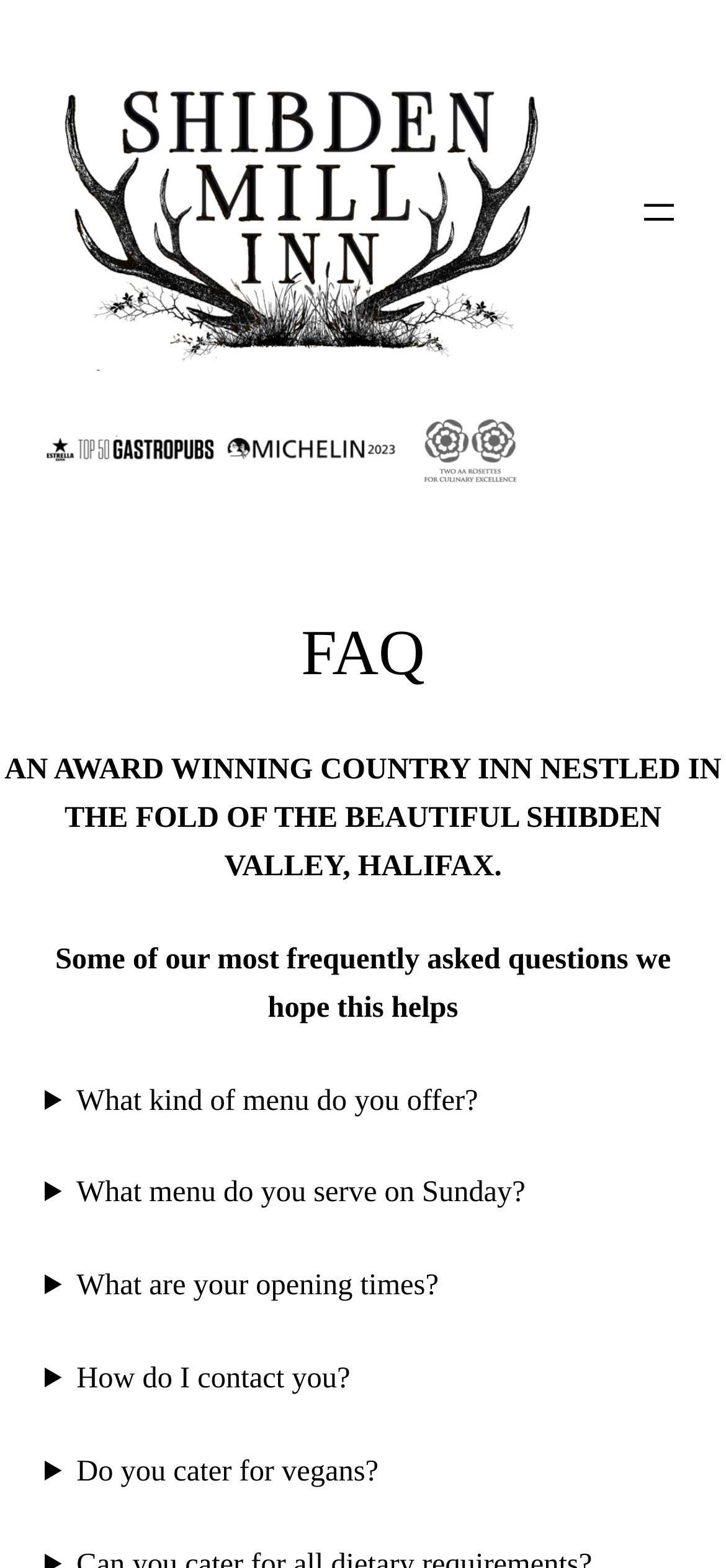Please find the bounding box for the following UI element description. Provide the coordinates in (top-left x, top-left y, bottom-right x, bottom-right y) format, with values between 0 and 1: alt="Shibden Mill Inn Logo"

[0.062, 0.034, 0.772, 0.236]